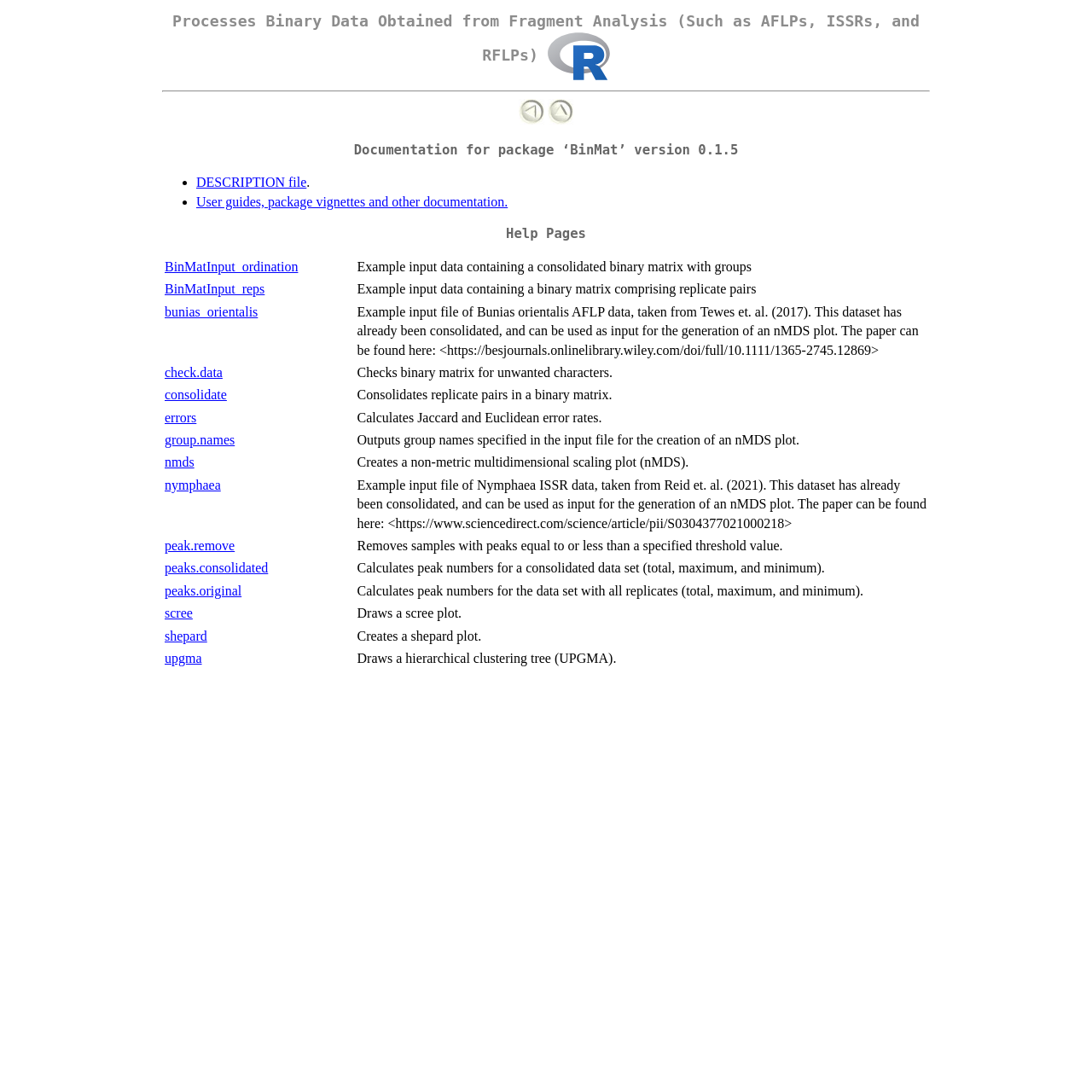Given the element description "peak.remove", identify the bounding box of the corresponding UI element.

[0.151, 0.493, 0.215, 0.506]